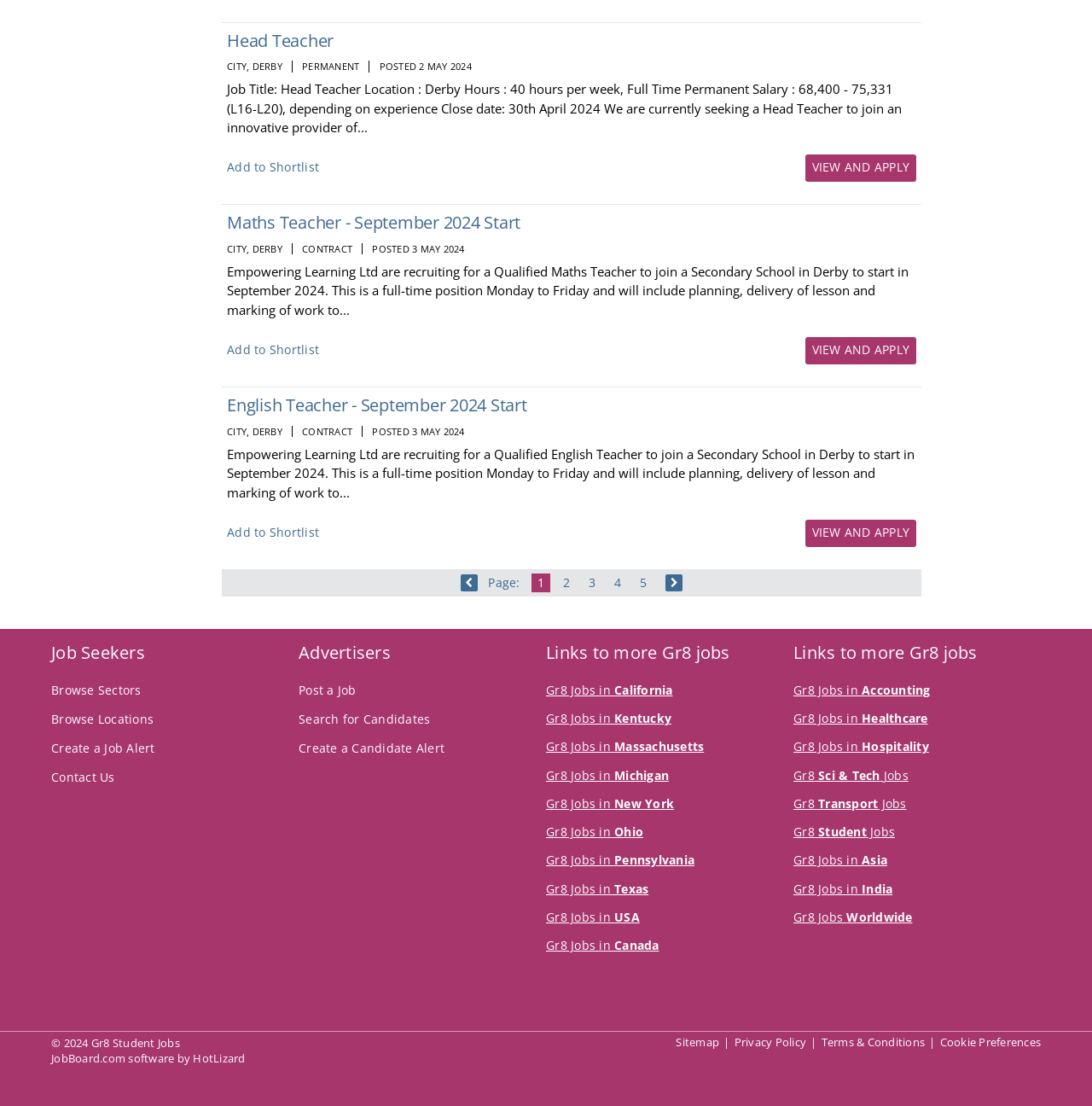How many pages are there in the job listing?
Using the image, provide a detailed and thorough answer to the question.

The webpage has a pagination section at the bottom, which shows links to pages 1 to 5, indicating that there are 5 pages in the job listing.